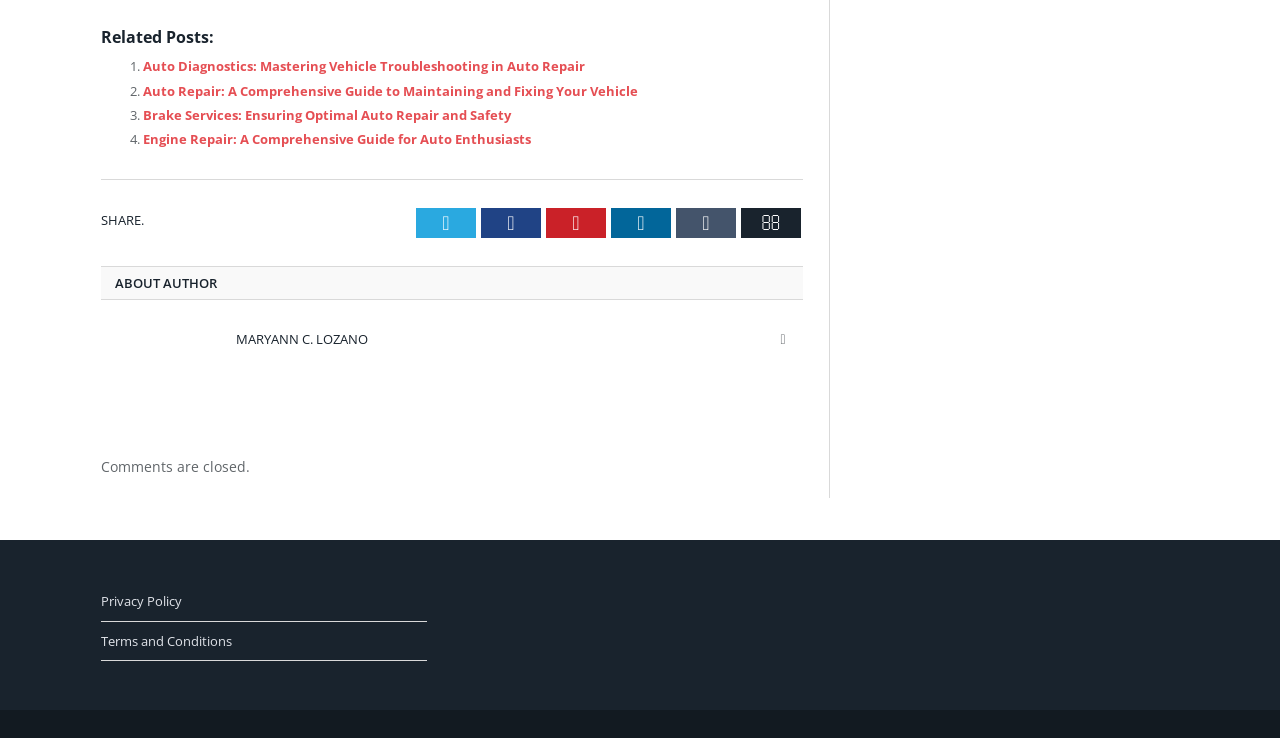Please provide the bounding box coordinate of the region that matches the element description: Privacy Policy. Coordinates should be in the format (top-left x, top-left y, bottom-right x, bottom-right y) and all values should be between 0 and 1.

[0.079, 0.802, 0.142, 0.827]